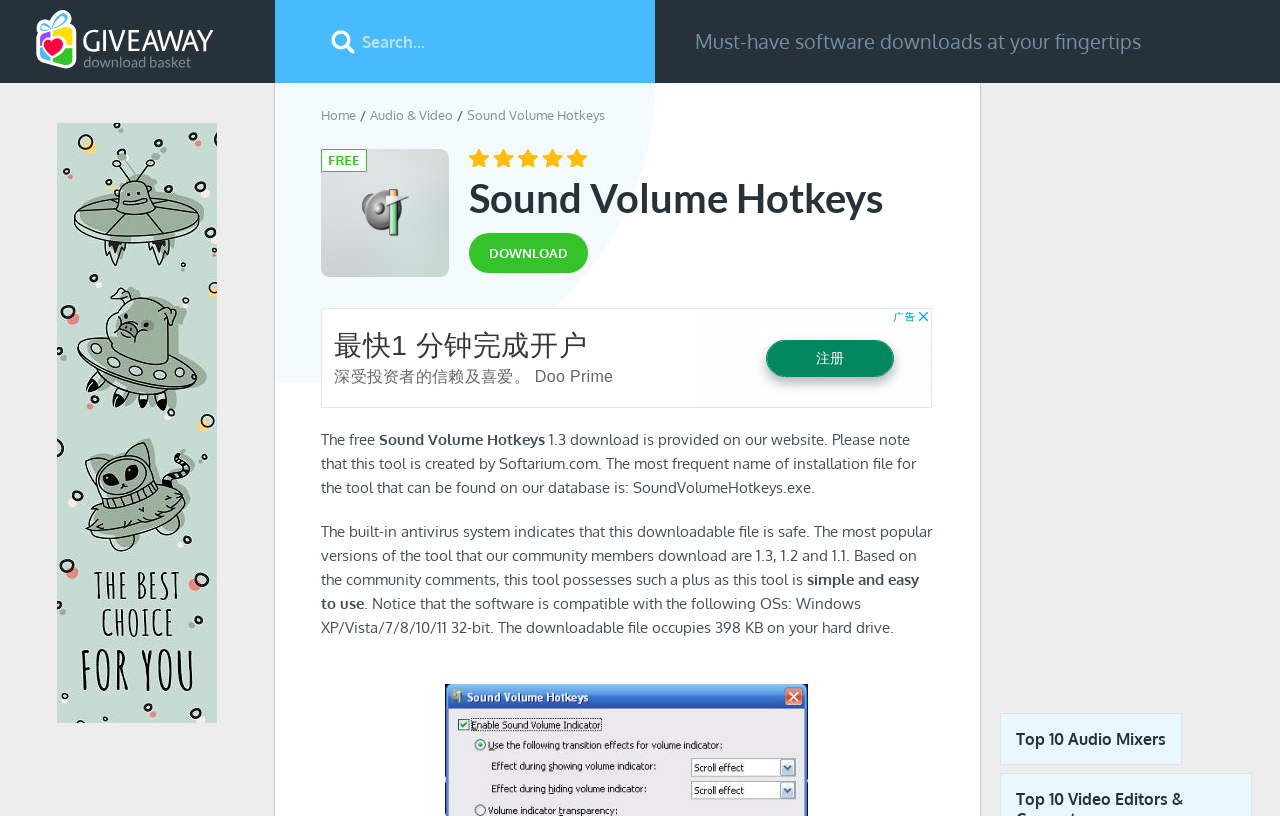What is the advantage of the software mentioned by the community?
Refer to the image and provide a detailed answer to the question.

The advantage of the software mentioned by the community can be found in the static text element 'this tool possesses such a plus as this tool is simple and easy to use' which is located near the bottom of the webpage.